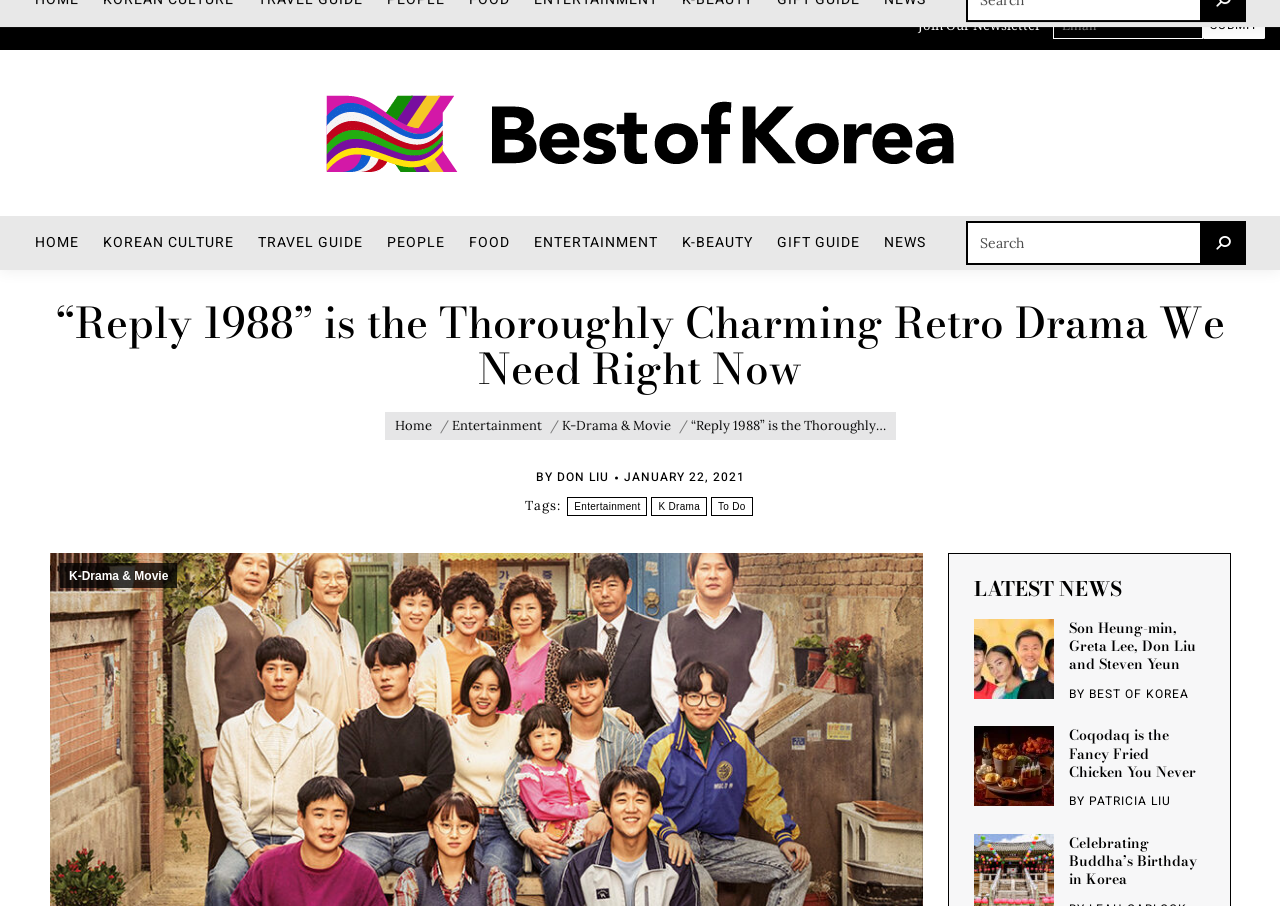Generate a thorough description of the webpage.

This webpage is about a Korean drama, "Reply 1988", and features various articles and links related to Korean culture, entertainment, and news. At the top of the page, there is a date "May 12, 2024" and a series of headings with links to different articles, including "Son Heung-min, Greta Lee, Don Liu and Steven Yeun Among 22 Korean Honorees of Gold House A100", "Coqodaq is the Fancy Fried Chicken You Never Knew You Needed", and "Celebrating Buddha’s Birthday in Korea".

Below these headings, there is a contact form with a "Join Our Newsletter" label, an email input field, and a "Submit" button. To the left of the contact form, there is a link to "Best of Korea" with an accompanying image.

The main content of the page is an article about the Korean drama "Reply 1988", with a heading that reads "“Reply 1988” is the Thoroughly Charming Retro Drama We Need Right Now". The article has a series of links to related topics, including "Home", "Entertainment", "K-Drama & Movie", and "To Do". There is also a section with tags, including "Entertainment", "K Drama", and "To Do".

At the bottom of the page, there is a section labeled "LATEST NEWS" with a series of articles, each with a post image, a title, and an author. The articles include "Son Heung-min, Greta Lee, Don Liu and Steven Yeun Among 22 Korean Honorees of Gold House A100", "Coqodaq is the Fancy Fried Chicken You Never Knew You Needed", and "Celebrating Buddha’s Birthday in Korea".